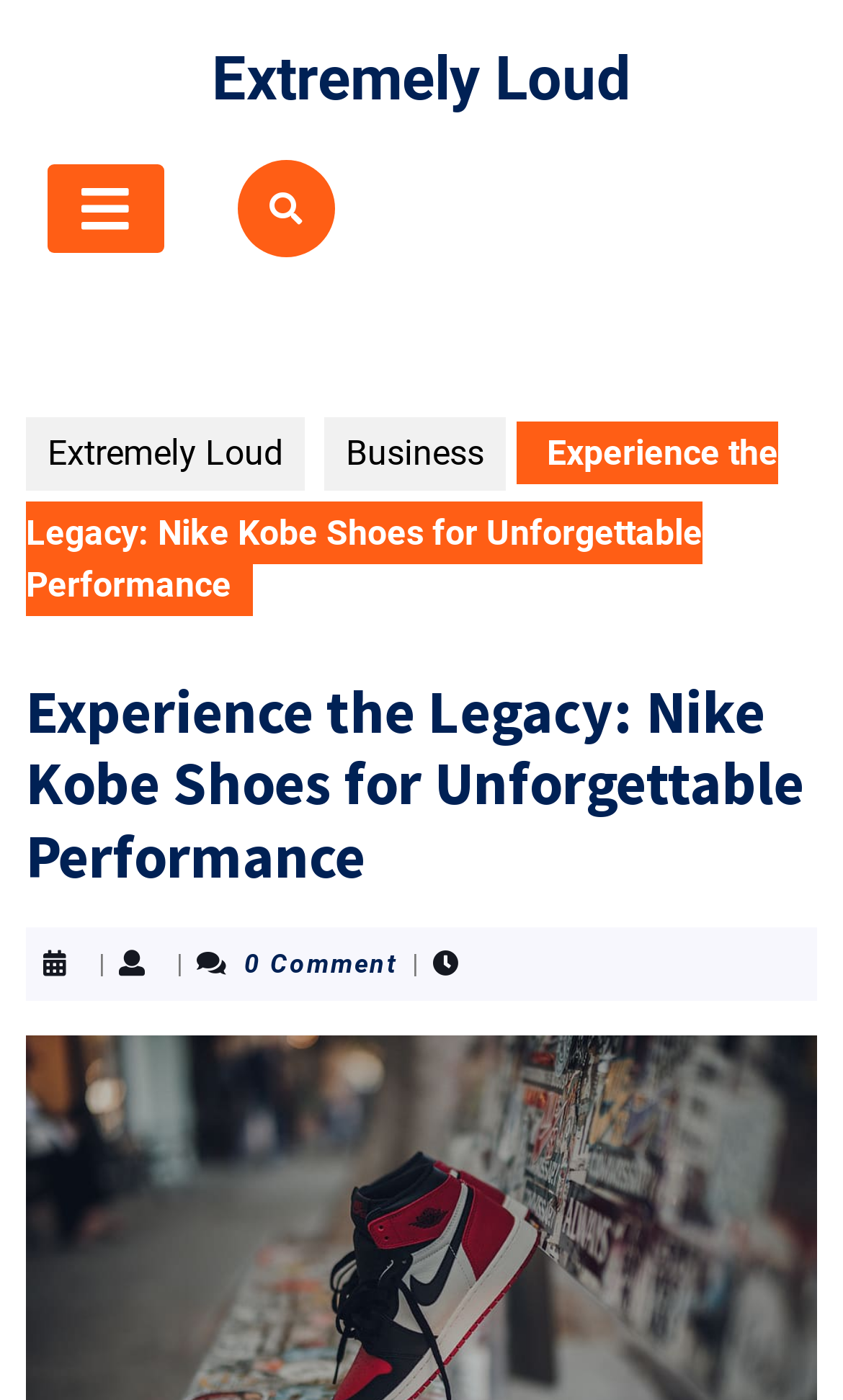How many comments are there on this webpage?
Analyze the screenshot and provide a detailed answer to the question.

The webpage displays the number of comments at the bottom with a bounding box coordinate of [0.29, 0.678, 0.472, 0.7]. The OCR text of this region is '0 Comment', indicating that there are no comments on this webpage.